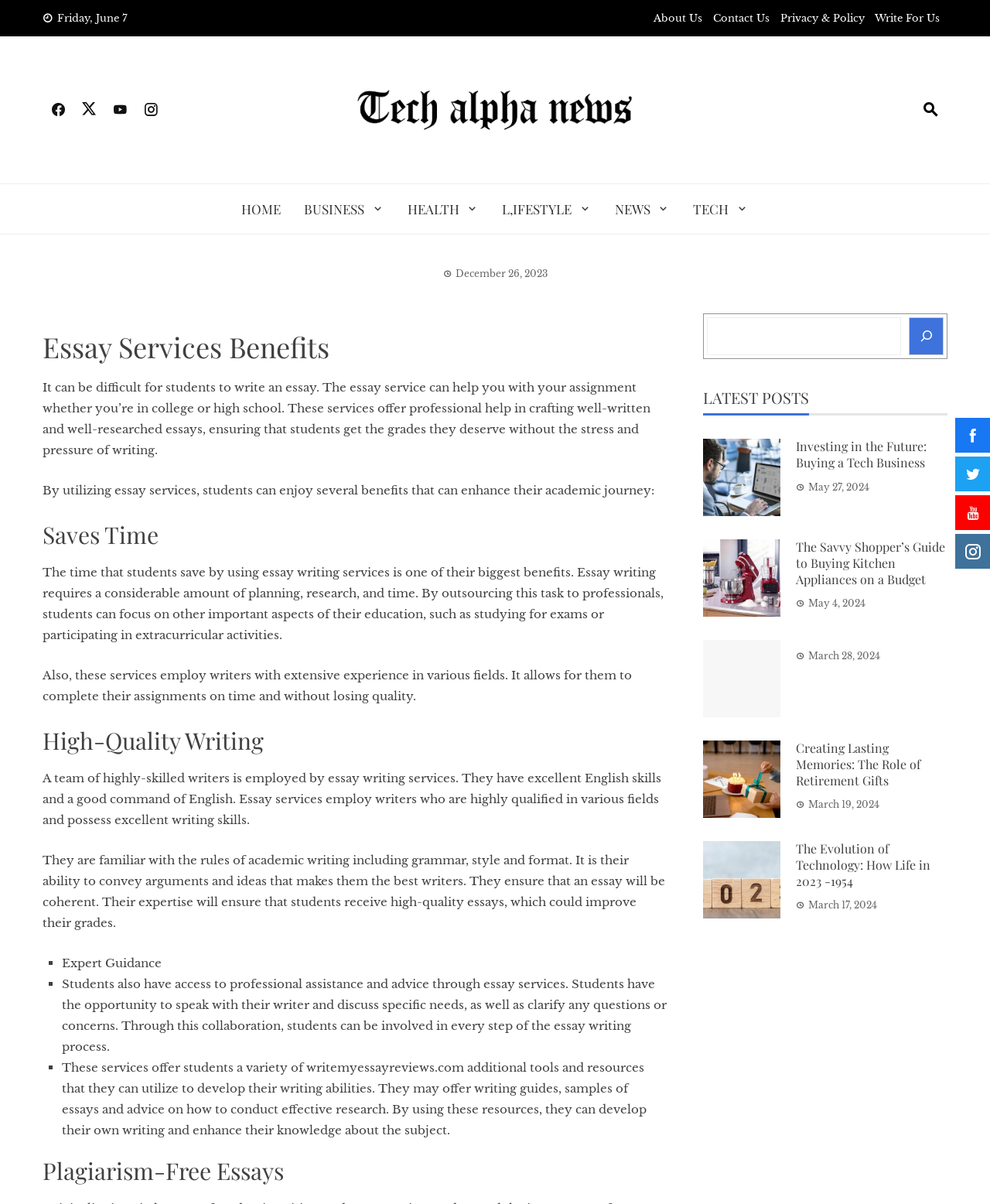What is the benefit of using essay services?
Using the image, provide a detailed and thorough answer to the question.

I found the benefits of using essay services by reading the text under the 'Essay Services Benefits' heading, and one of the benefits listed is 'Saves Time'.